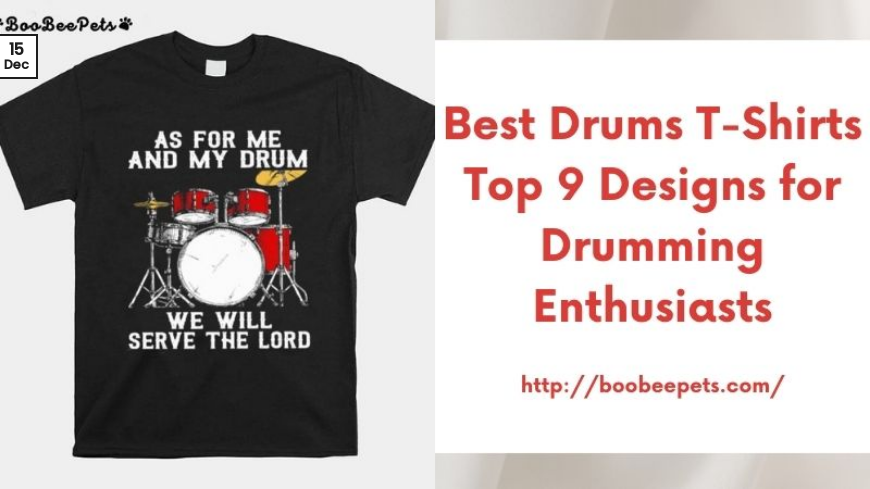Given the content of the image, can you provide a detailed answer to the question?
What is the purpose of the blog post?

The image is part of a blog post featured on BooBeePets.com, dated December 15, offering drumming enthusiasts a chance to express their passion through creative apparel.